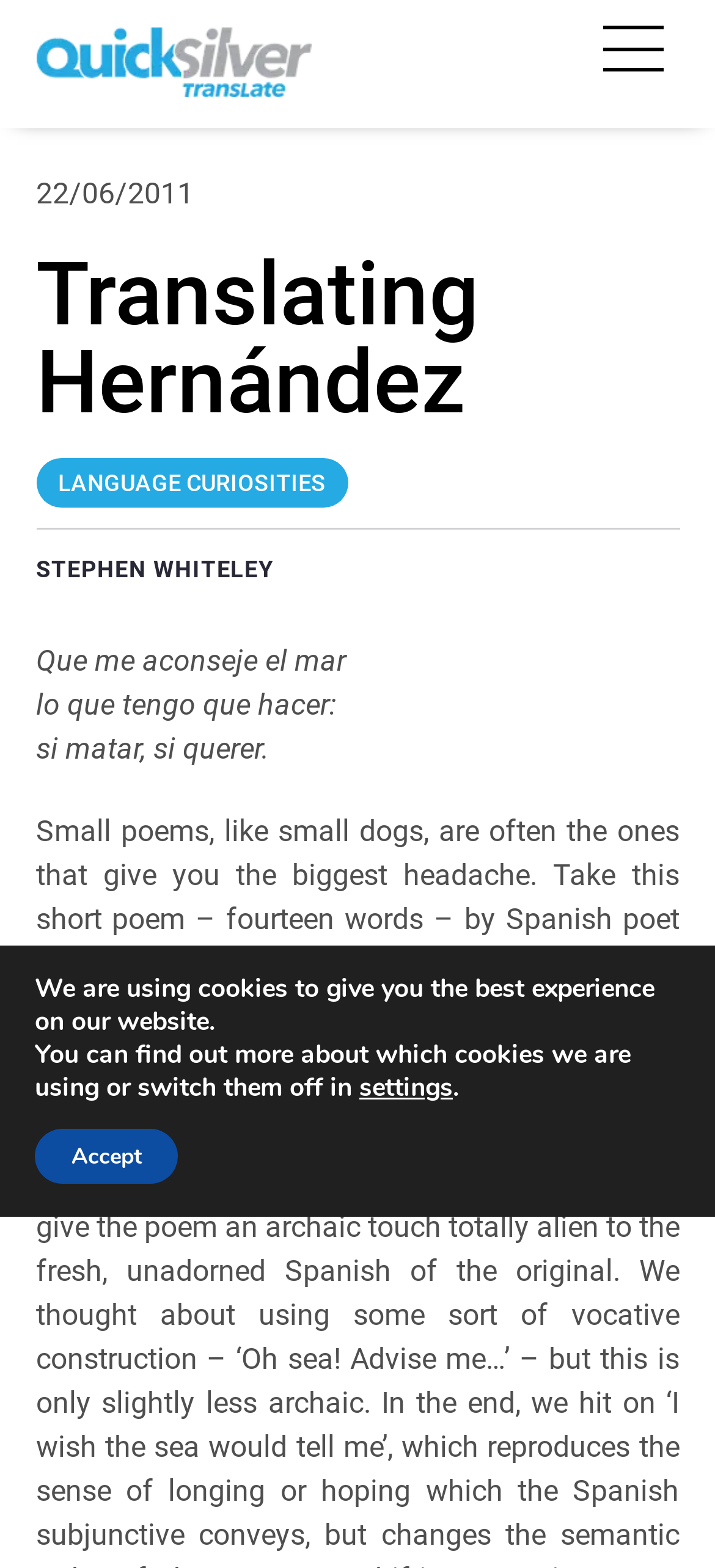Who is the author of the poem?
Use the image to give a comprehensive and detailed response to the question.

I found the author of the poem by reading the text that mentions 'this short poem – fourteen words – by Spanish poet' and then looking at the link element with the text 'Miguel Hernández' which is located nearby.